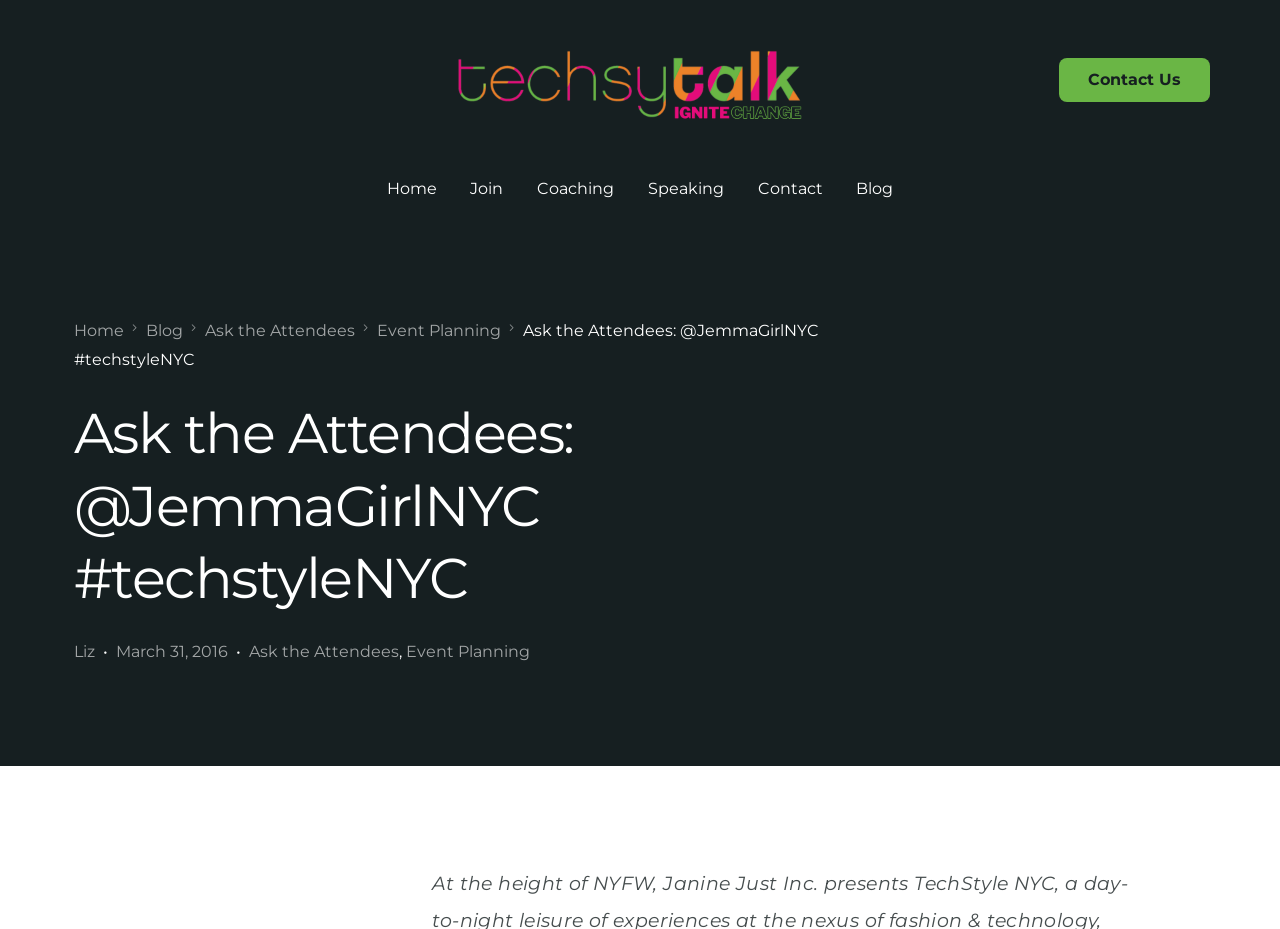Identify the bounding box coordinates of the element to click to follow this instruction: 'check the event planning page'. Ensure the coordinates are four float values between 0 and 1, provided as [left, top, right, bottom].

[0.295, 0.345, 0.391, 0.366]